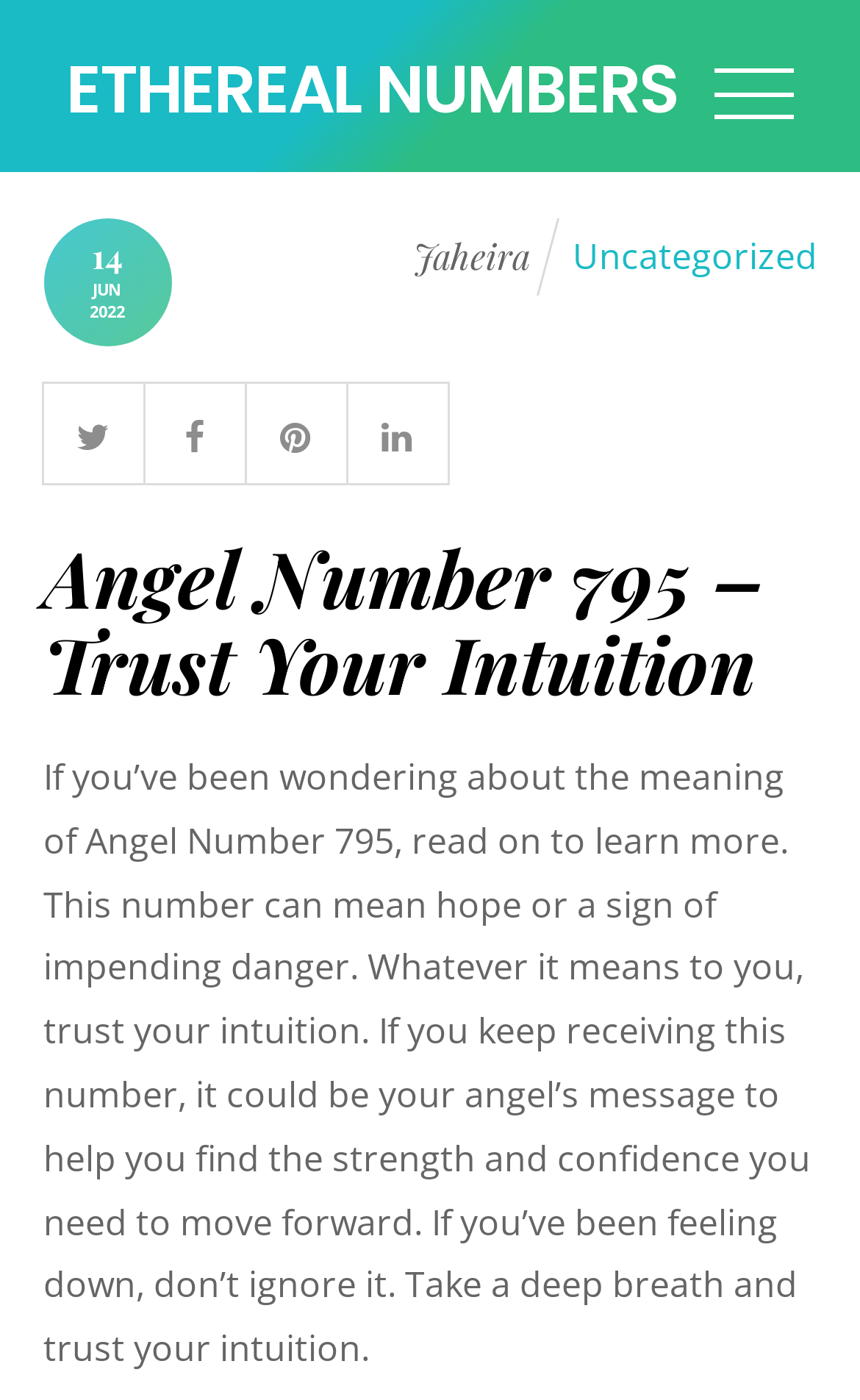Please specify the bounding box coordinates of the area that should be clicked to accomplish the following instruction: "share on social media". The coordinates should consist of four float numbers between 0 and 1, i.e., [left, top, right, bottom].

[0.401, 0.289, 0.522, 0.324]